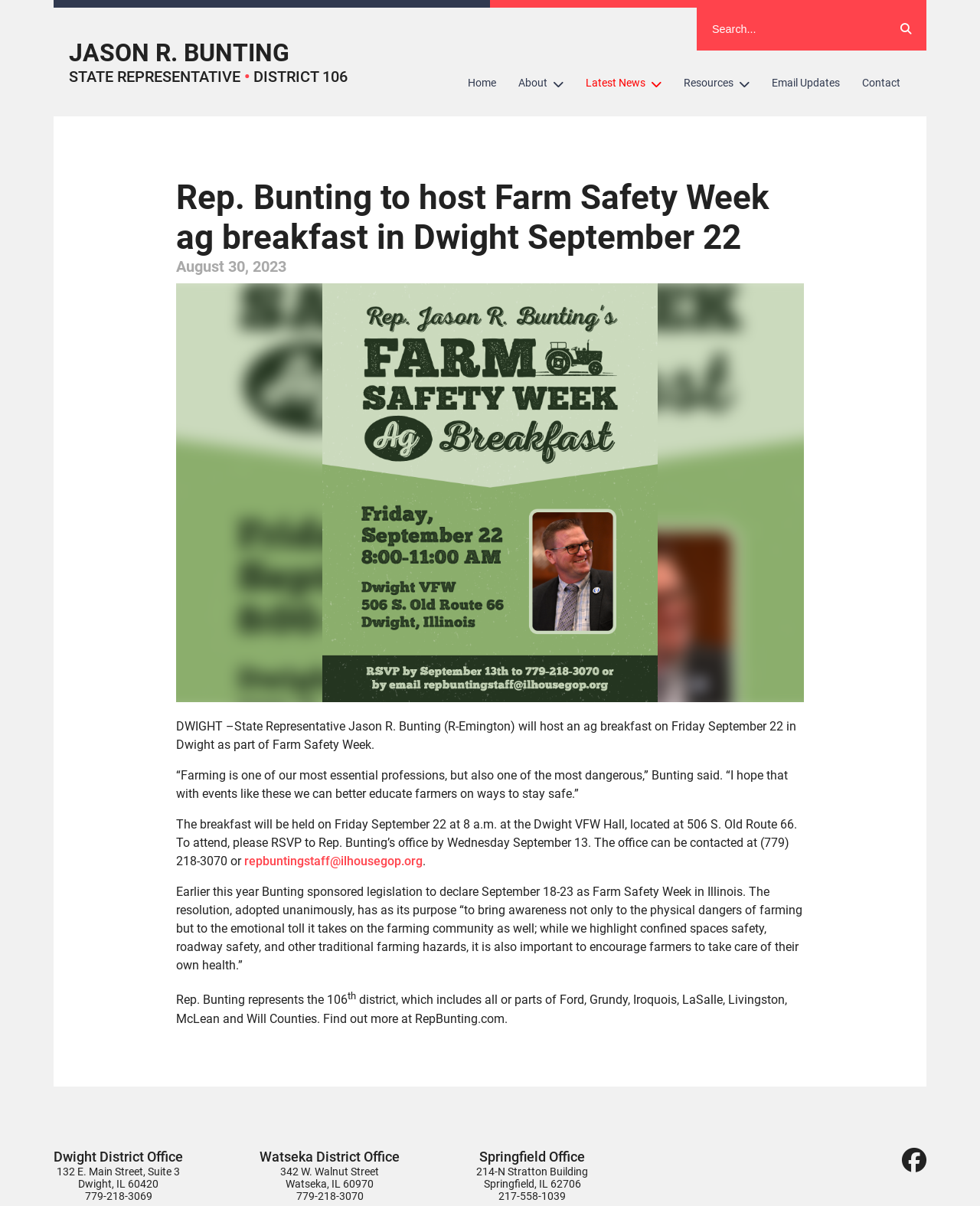Find the bounding box coordinates for the element that must be clicked to complete the instruction: "View more about Farm Safety Week". The coordinates should be four float numbers between 0 and 1, indicated as [left, top, right, bottom].

[0.586, 0.055, 0.686, 0.084]